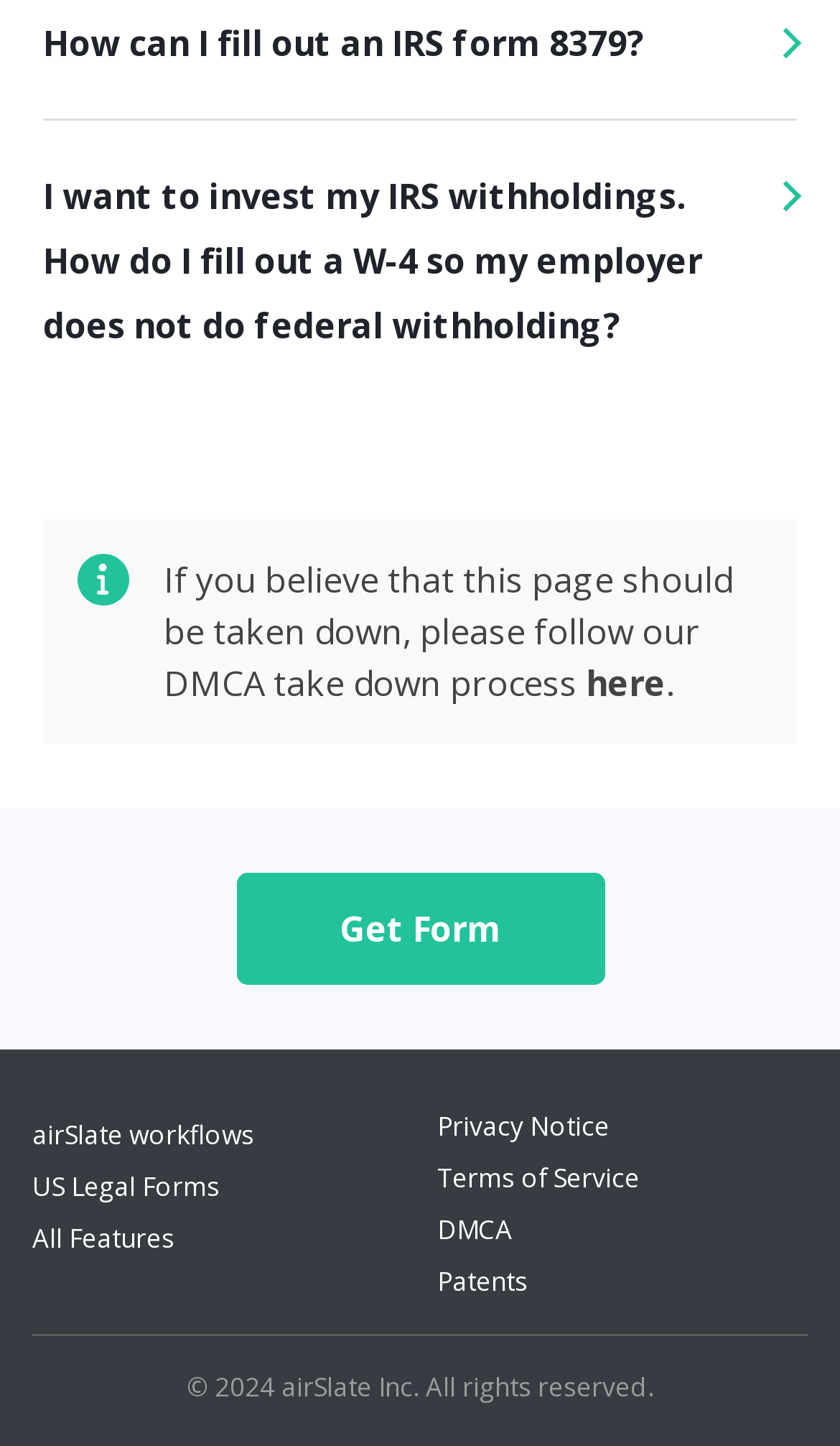Please find the bounding box coordinates of the element that must be clicked to perform the given instruction: "Check Privacy Notice". The coordinates should be four float numbers from 0 to 1, i.e., [left, top, right, bottom].

[0.521, 0.766, 0.726, 0.792]